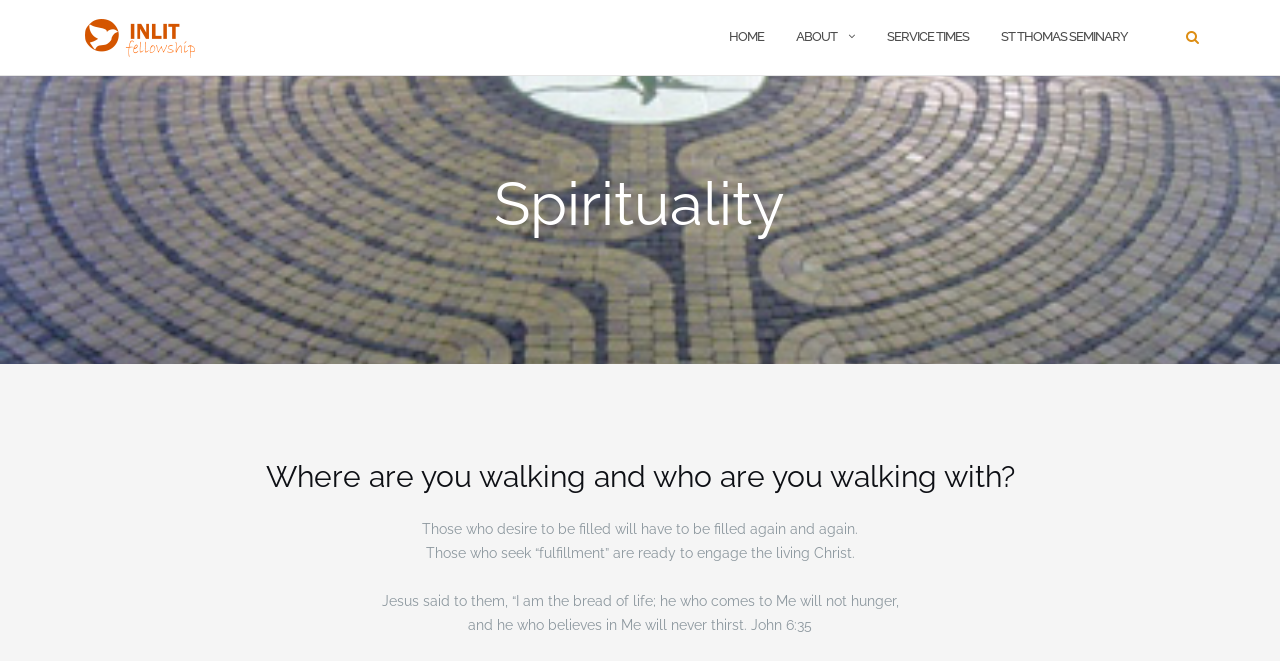What is the icon next to the 'INLIT Fellowship' link?
Using the visual information, answer the question in a single word or phrase.

image